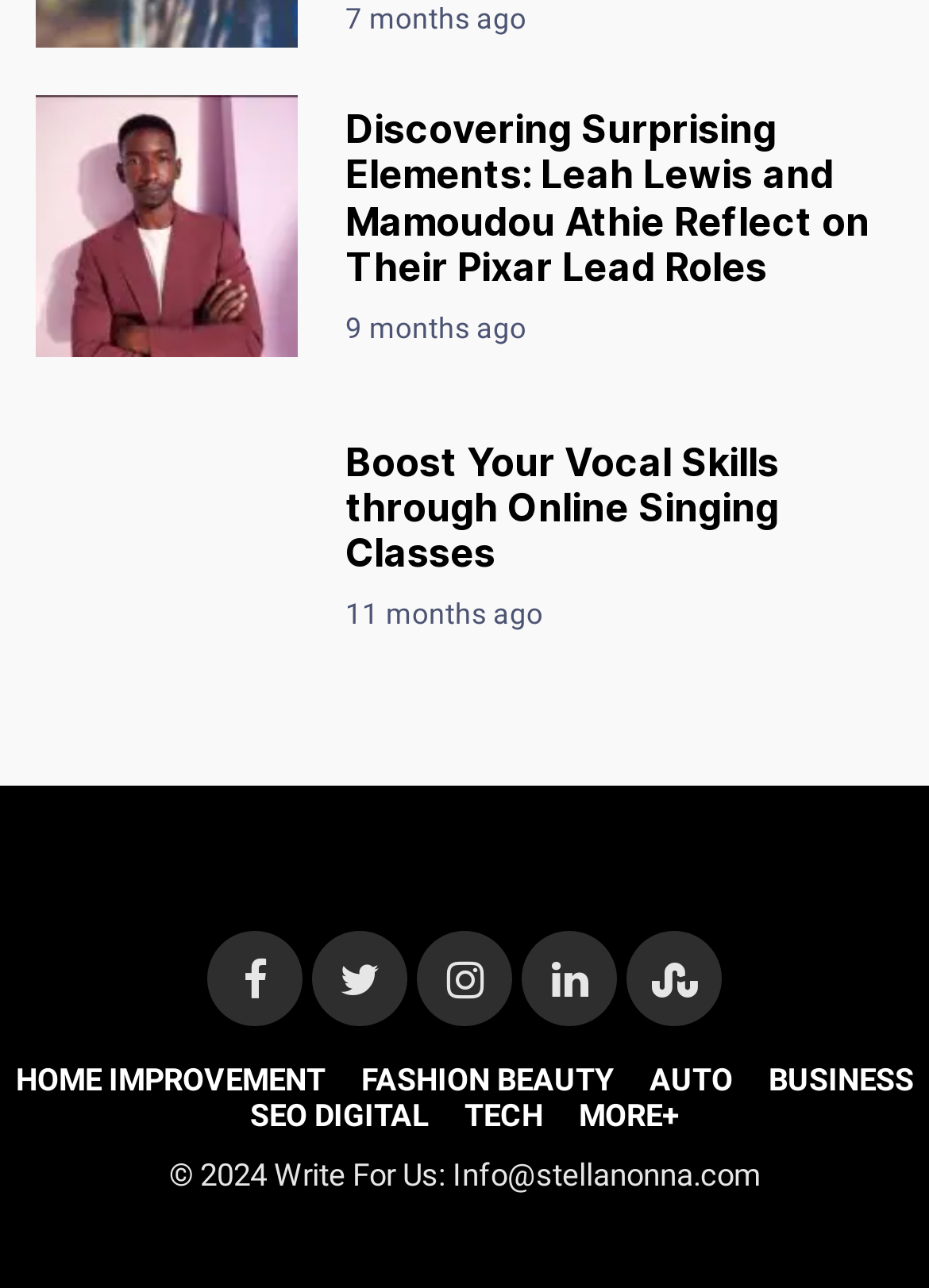Determine the bounding box coordinates for the element that should be clicked to follow this instruction: "View more categories". The coordinates should be given as four float numbers between 0 and 1, in the format [left, top, right, bottom].

[0.608, 0.852, 0.746, 0.88]